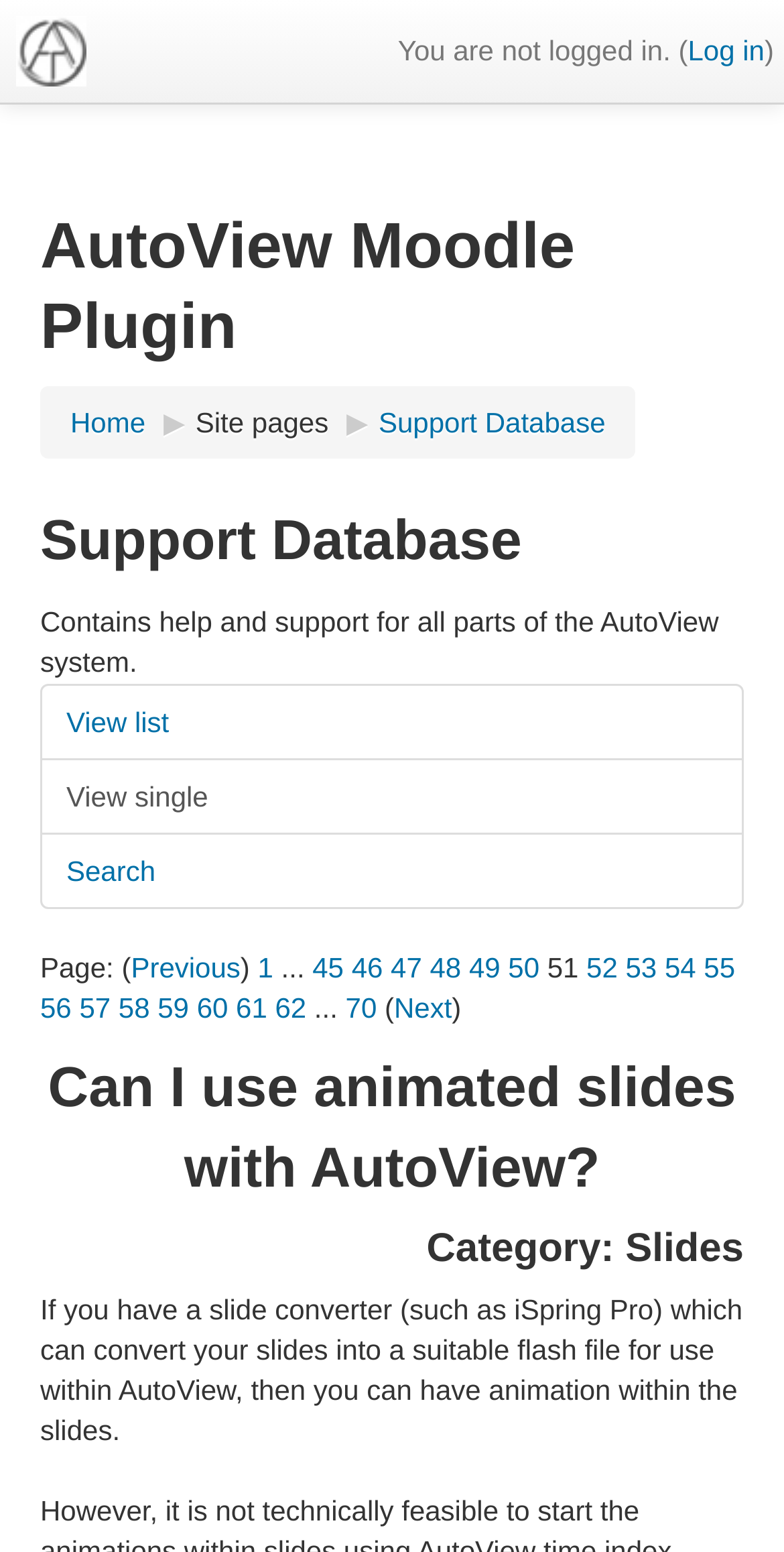Please provide a one-word or phrase answer to the question: 
What is the purpose of the Support Database?

Help and support